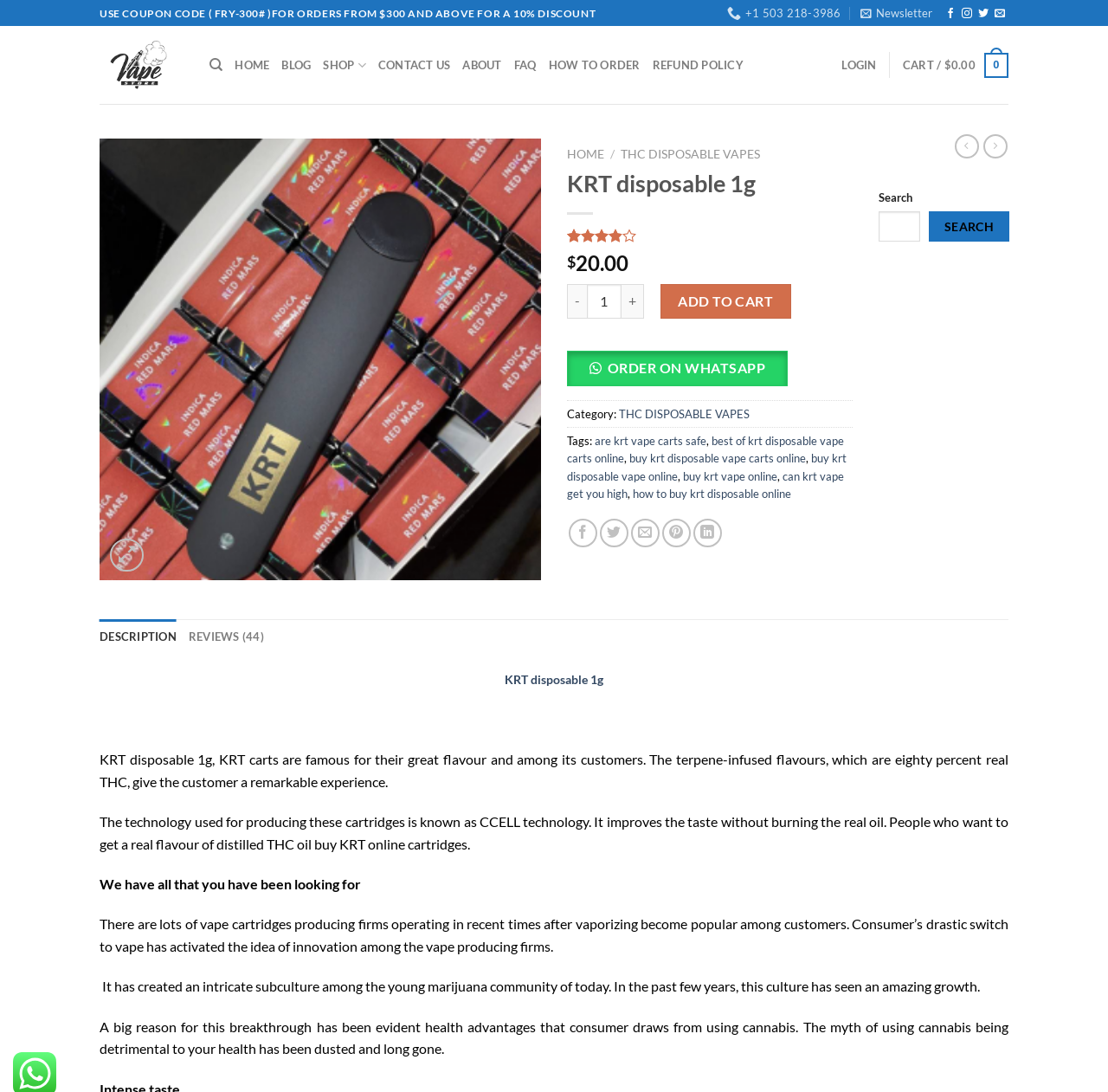Respond to the following question with a brief word or phrase:
How many customer ratings are there for KRT disposable 1g?

44